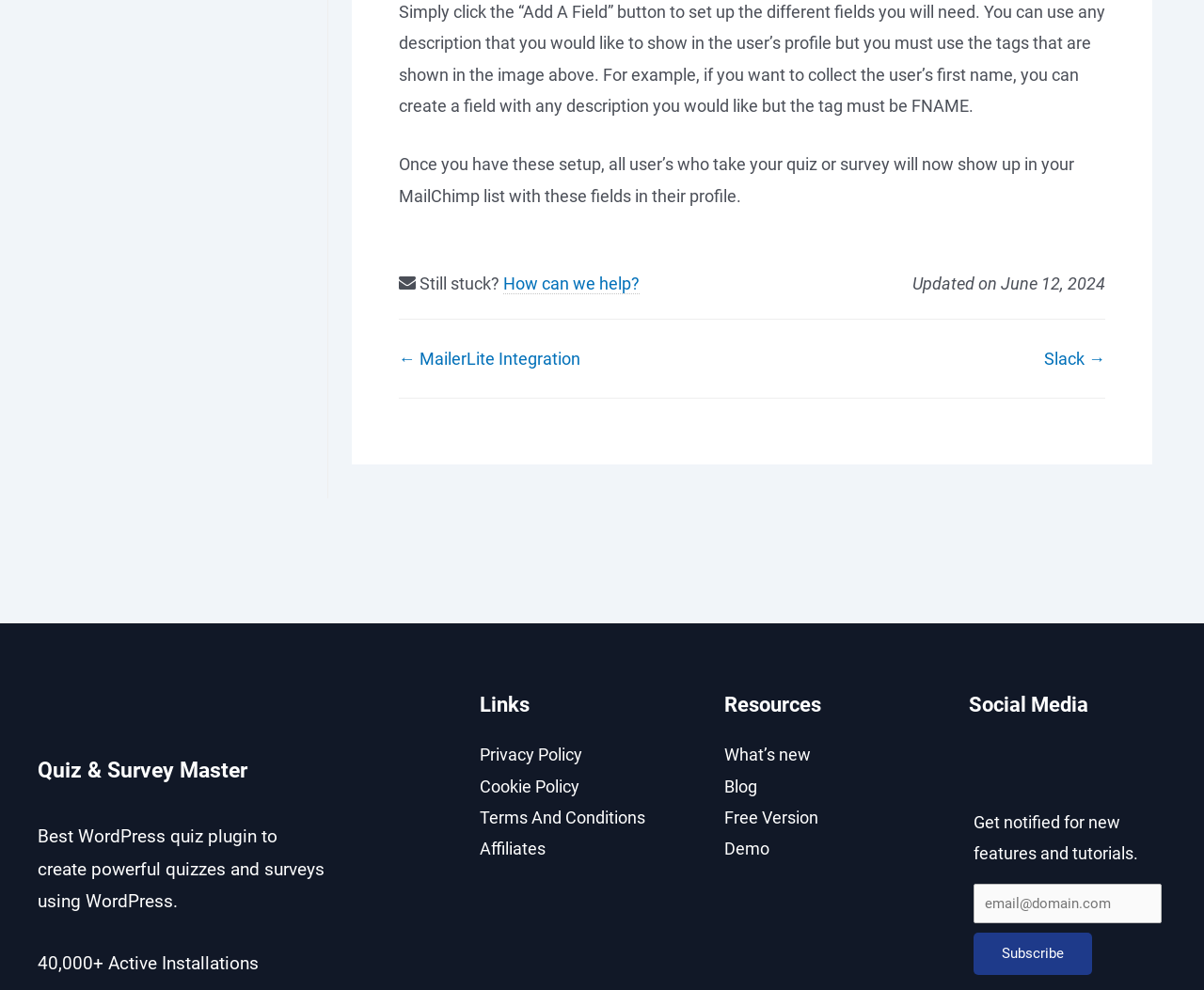Where will users who take the quiz or survey show up? Using the information from the screenshot, answer with a single word or phrase.

In the MailChimp list